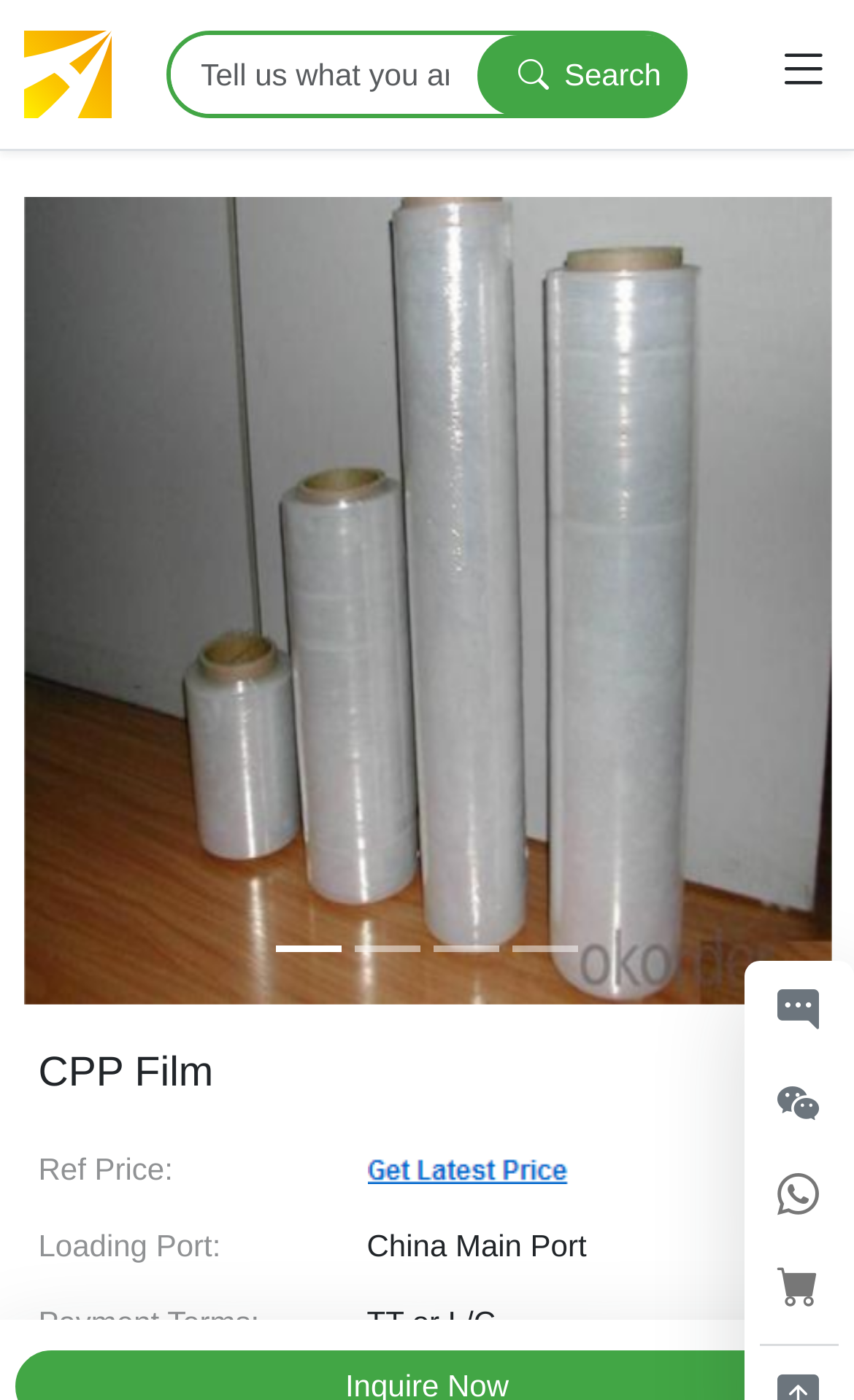What is the loading port for CPP Film?
Please describe in detail the information shown in the image to answer the question.

As per the description list, the loading port for CPP Film is 'China Main Port', indicating the primary port of departure for CPP Film shipments.